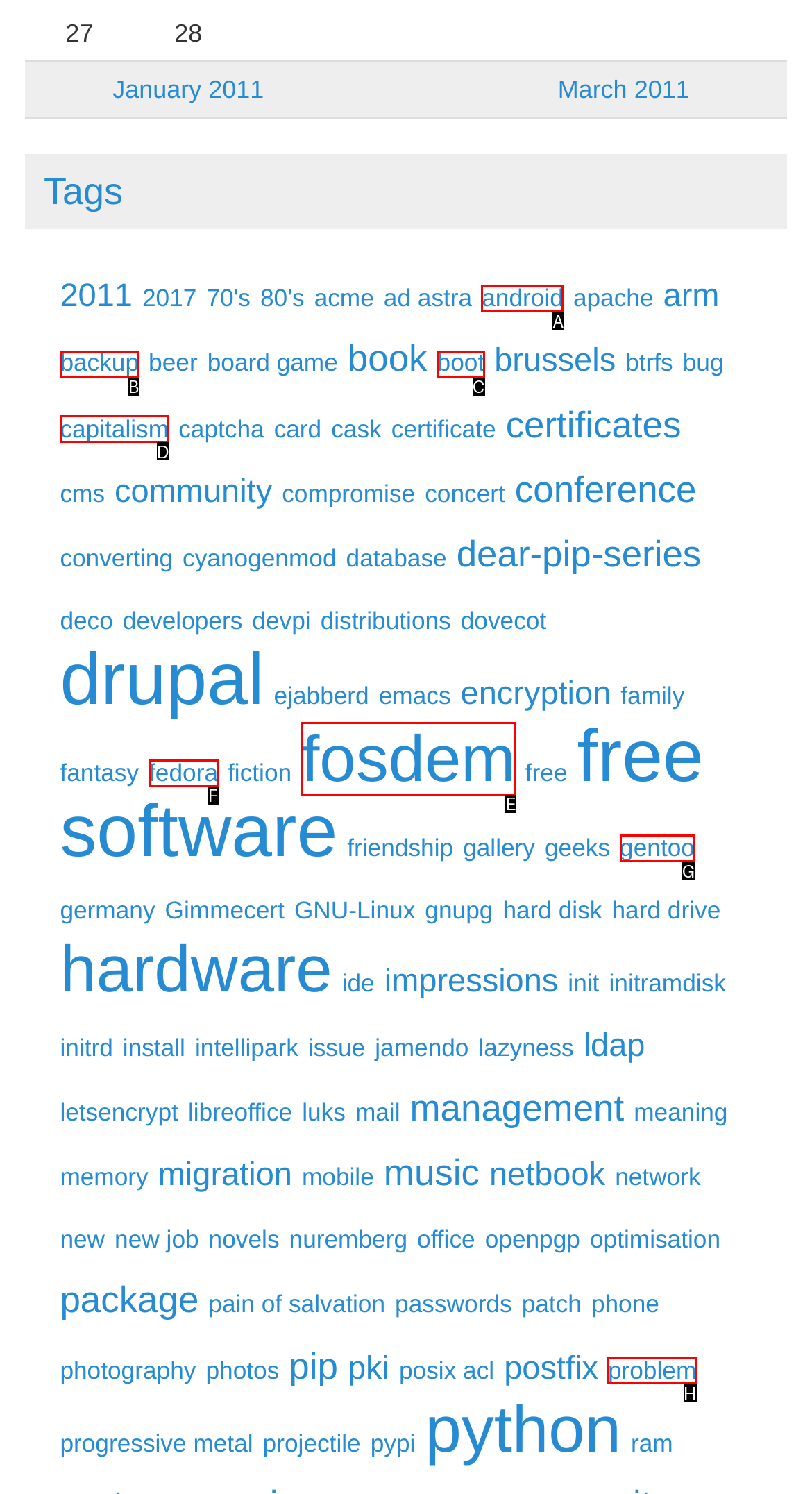Select the HTML element that needs to be clicked to carry out the task: Click on the 'android' link
Provide the letter of the correct option.

A